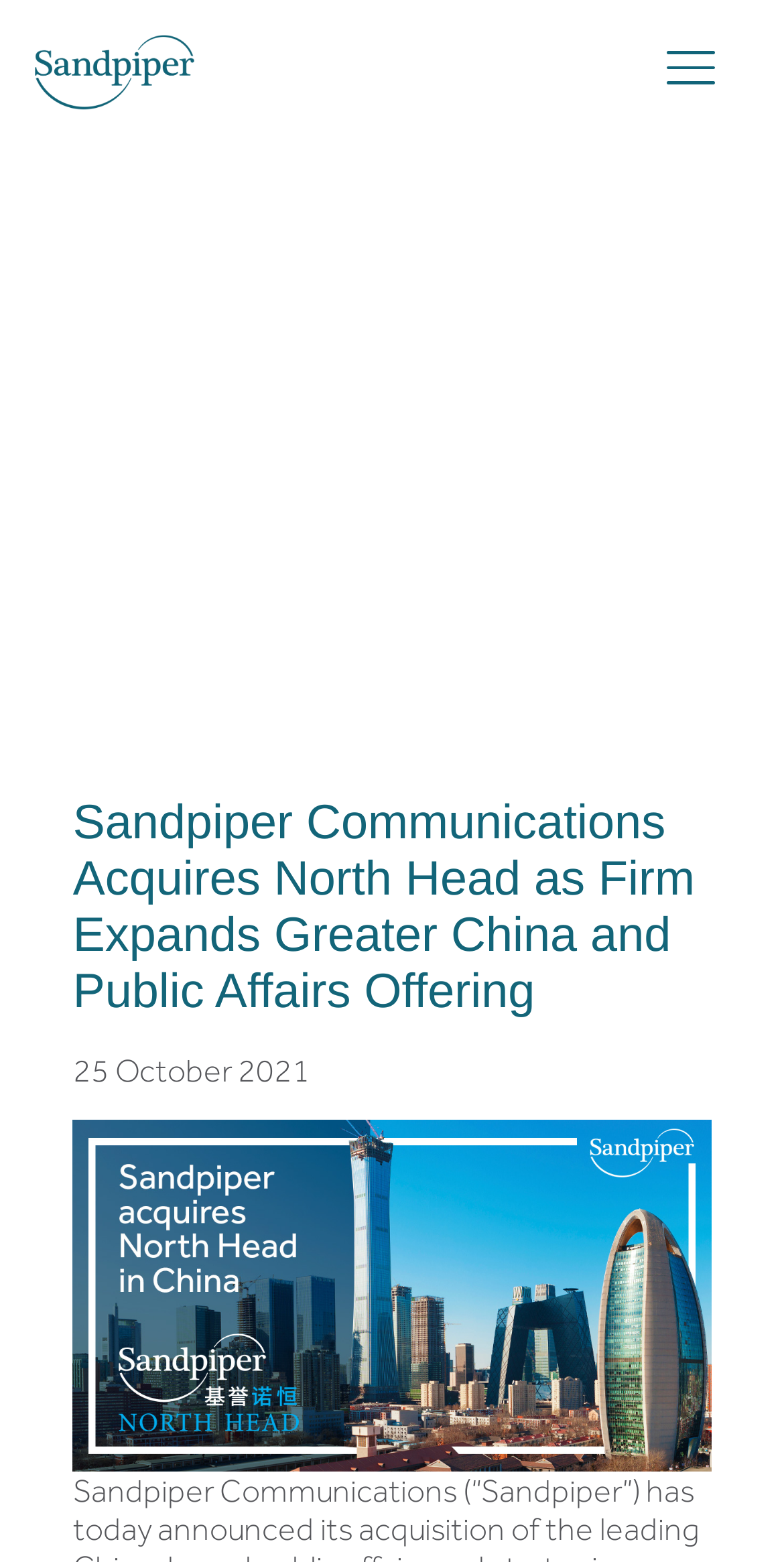What is the name of the public affairs agency being acquired?
Could you please answer the question thoroughly and with as much detail as possible?

The main heading mentions 'Sandpiper Communications Acquires North Head as Firm Expands Greater China and Public Affairs Offering', which indicates that North Head is the public affairs agency being acquired.